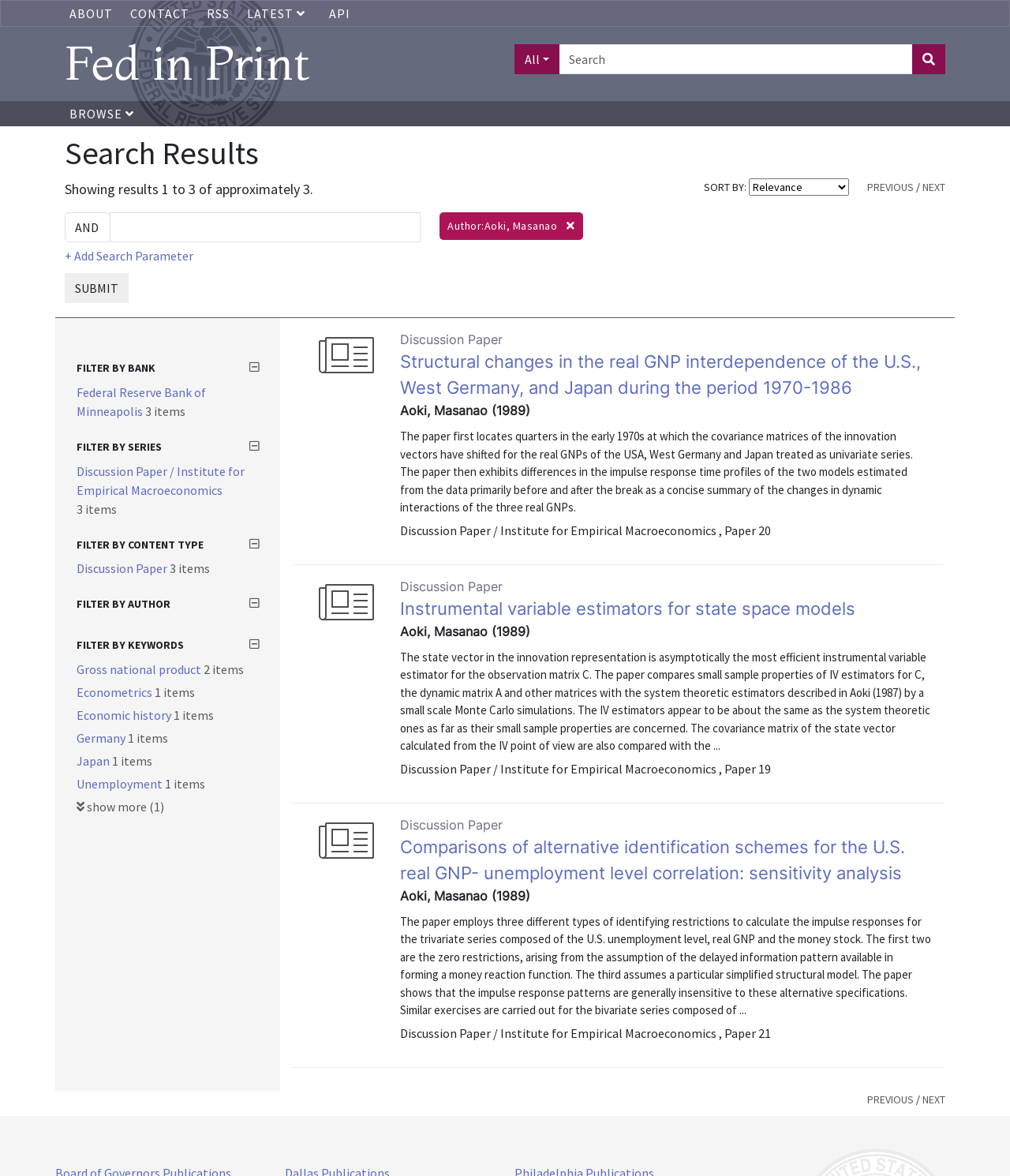What is the primary heading on this webpage?

Fed in Print